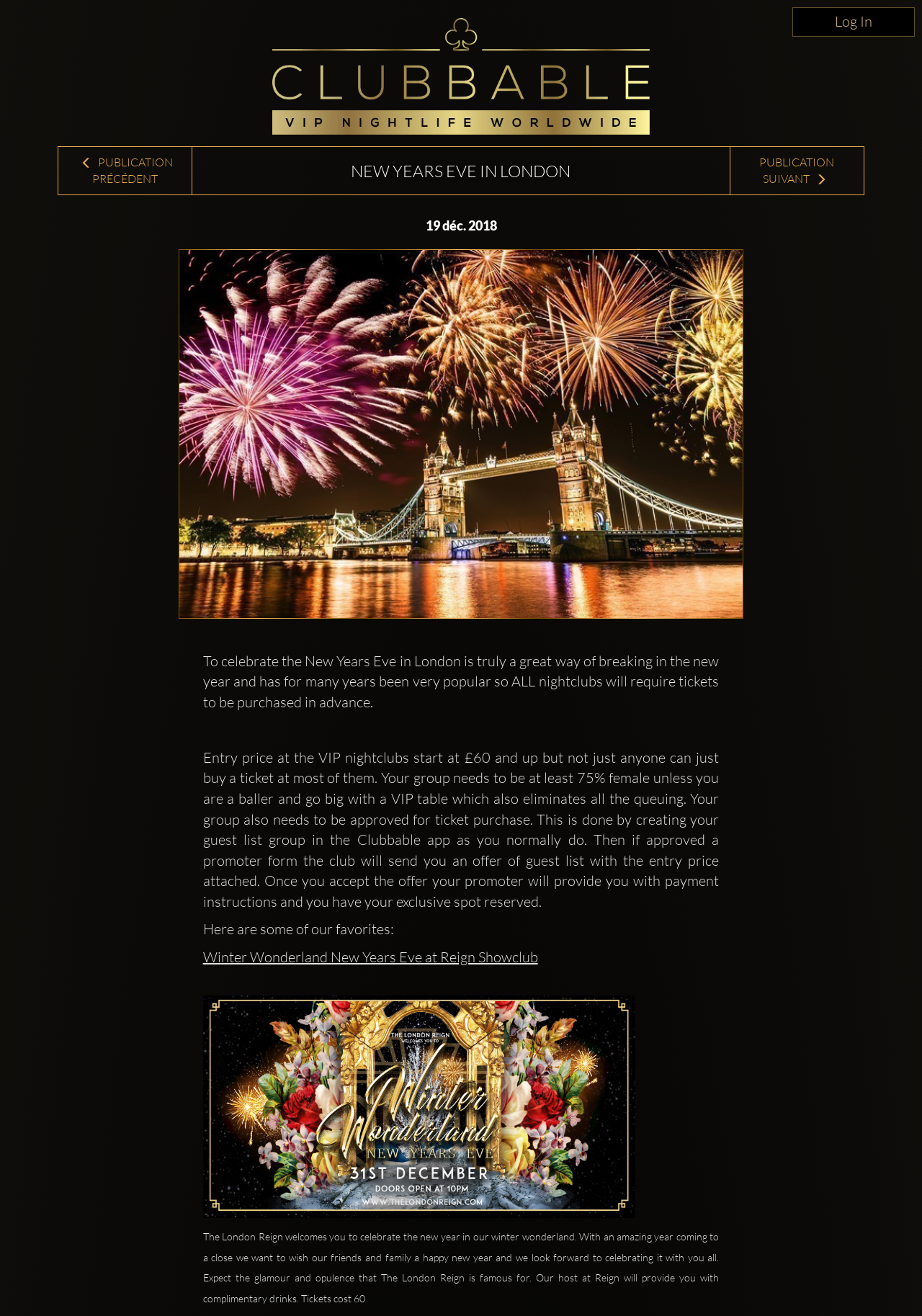Can you extract the primary headline text from the webpage?

NEW YEARS EVE IN LONDON